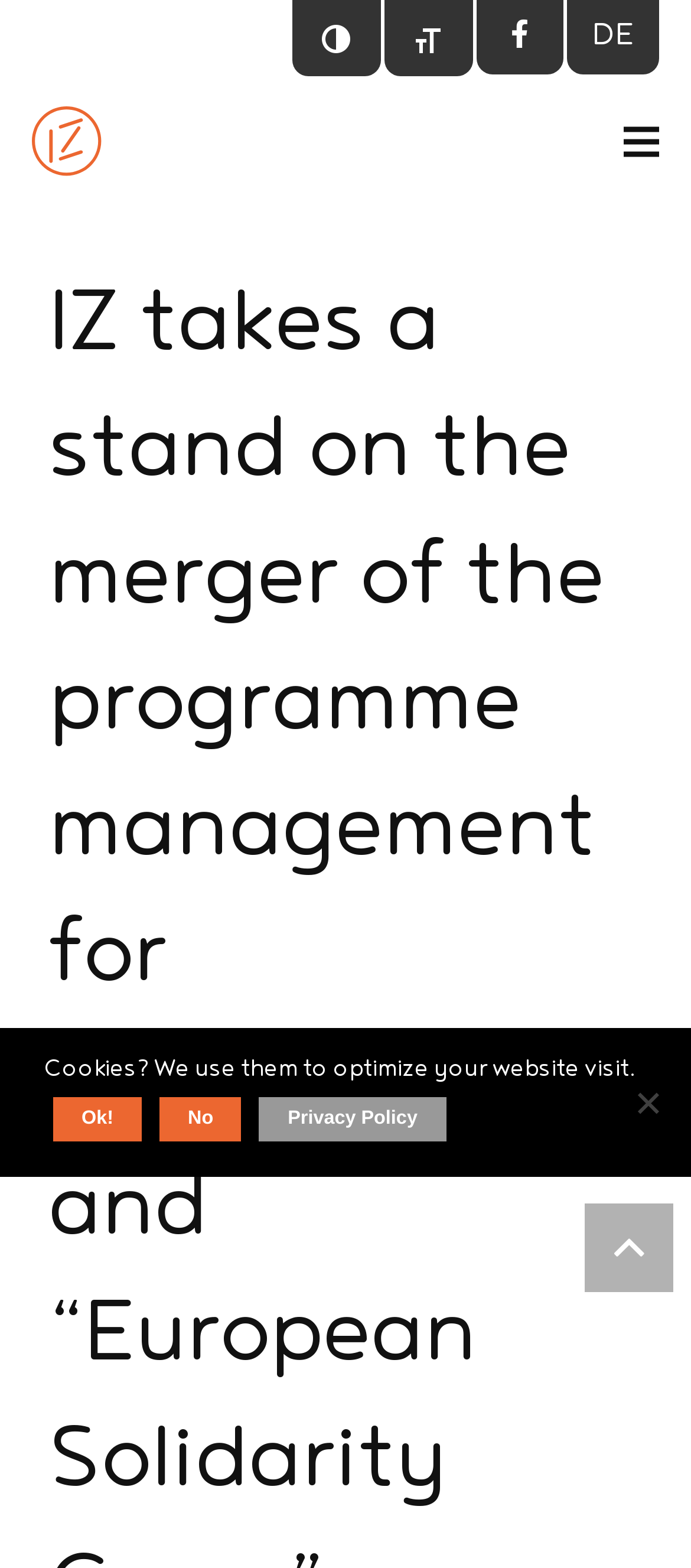Ascertain the bounding box coordinates for the UI element detailed here: "Privacy Policy". The coordinates should be provided as [left, top, right, bottom] with each value being a float between 0 and 1.

[0.375, 0.7, 0.645, 0.728]